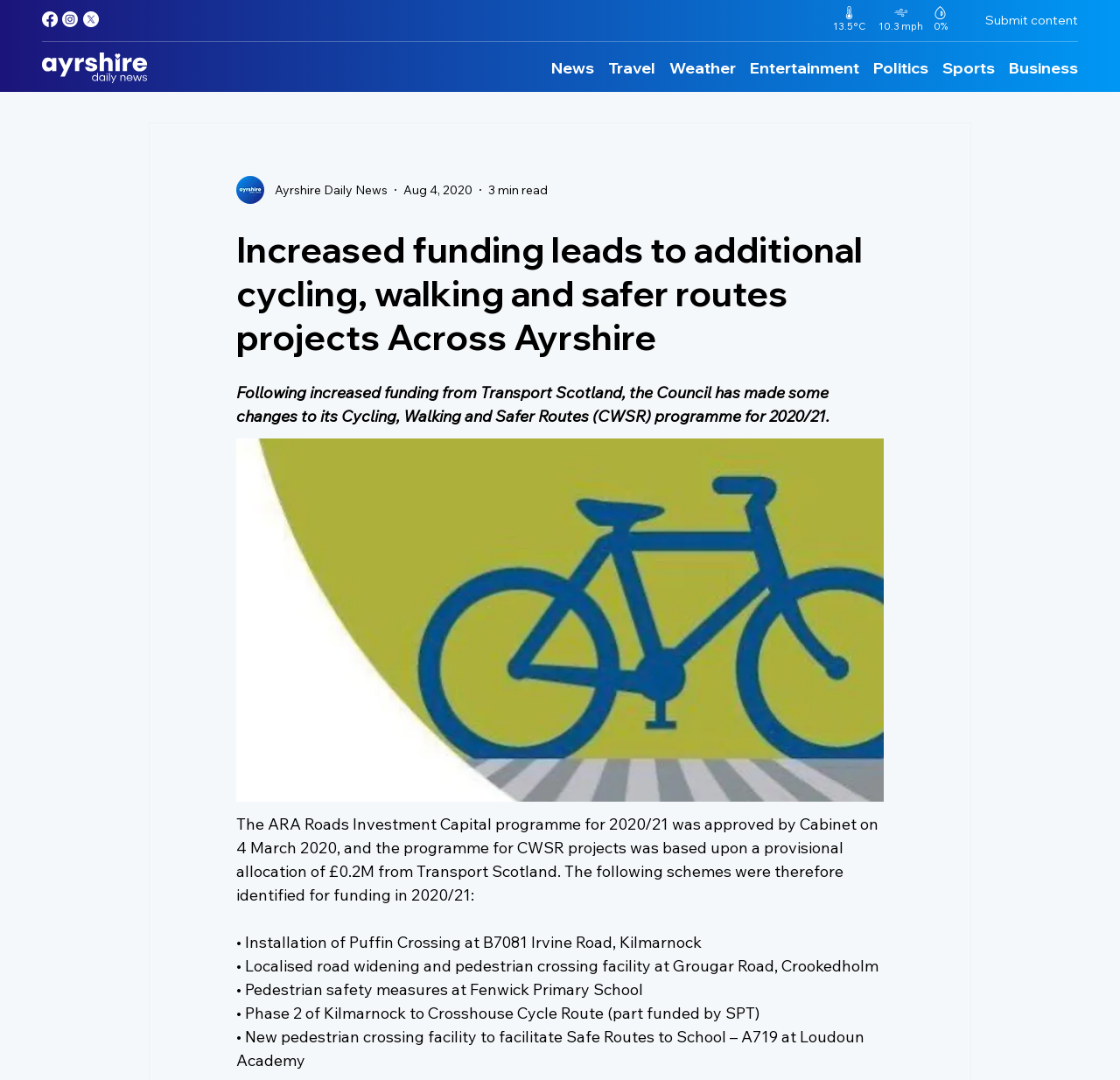Elaborate on the different components and information displayed on the webpage.

The webpage is an article from Ayrshire Daily News, with a logo at the top left corner. Below the logo, there is a navigation menu with links to different sections of the website, including News, Travel, Weather, Entertainment, Politics, Sports, and Business. 

To the right of the logo, there is a social bar with links to Facebook, Instagram, and another platform represented by the letter "X", each accompanied by an icon. 

On the top right corner, there is a navigation menu with a single link to "Submit content". Below this menu, there are three static text elements displaying the current temperature, wind speed, and humidity.

The main content of the article starts with a heading "Increased funding leads to additional cycling, walking and safer routes projects Across Ayrshire" followed by a brief summary of the article. The article is written by an author, whose picture is displayed to the left of the article title, along with the publication date and an estimate of the reading time.

The article itself is divided into several paragraphs, with the first paragraph explaining the changes made to the Cycling, Walking and Safer Routes programme for 2020/21. The following paragraphs list several schemes identified for funding in 2020/21, including the installation of a Puffin Crossing, localized road widening, pedestrian safety measures, and new pedestrian crossing facilities.